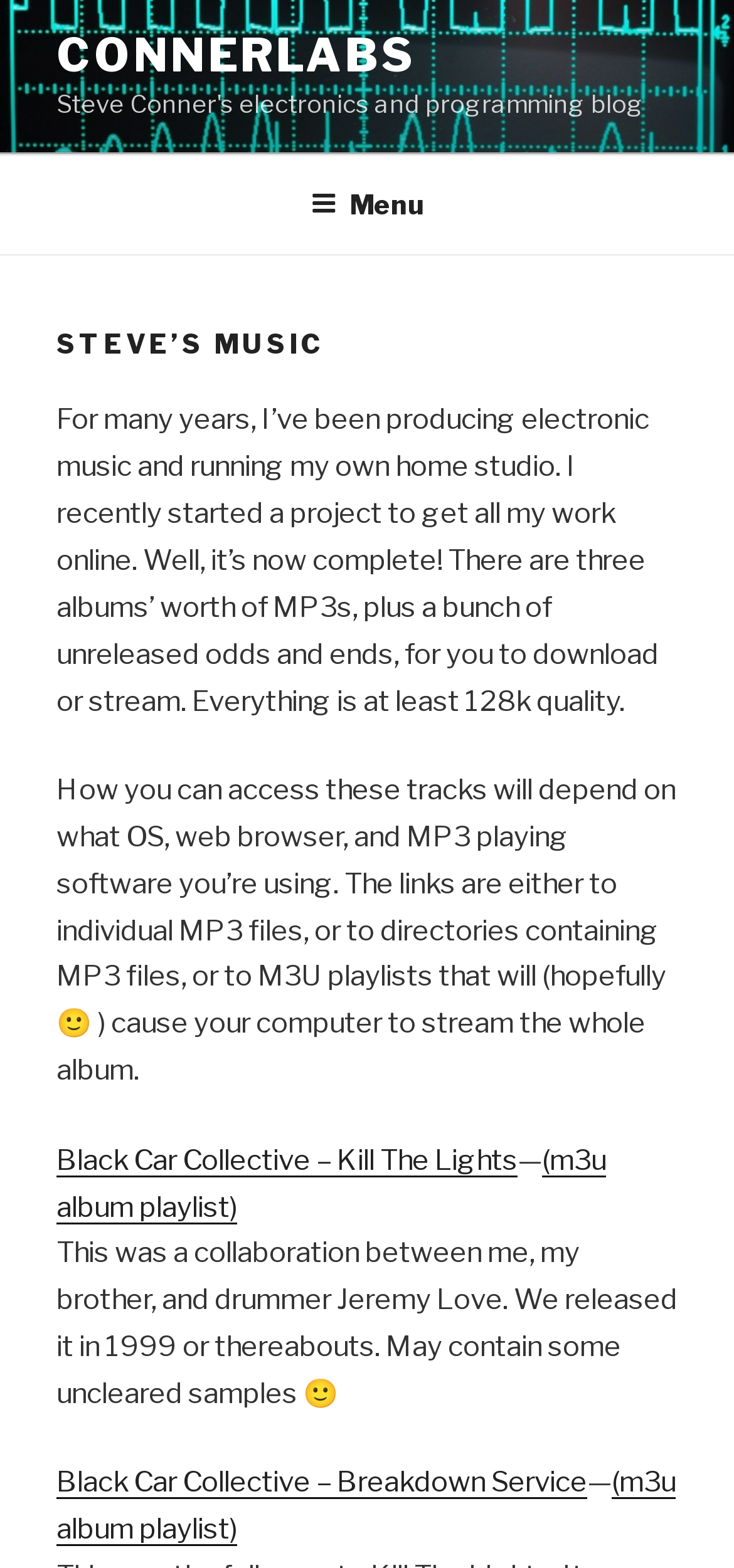Determine the bounding box coordinates in the format (top-left x, top-left y, bottom-right x, bottom-right y). Ensure all values are floating point numbers between 0 and 1. Identify the bounding box of the UI element described by: CONNERLABS

[0.077, 0.018, 0.565, 0.053]